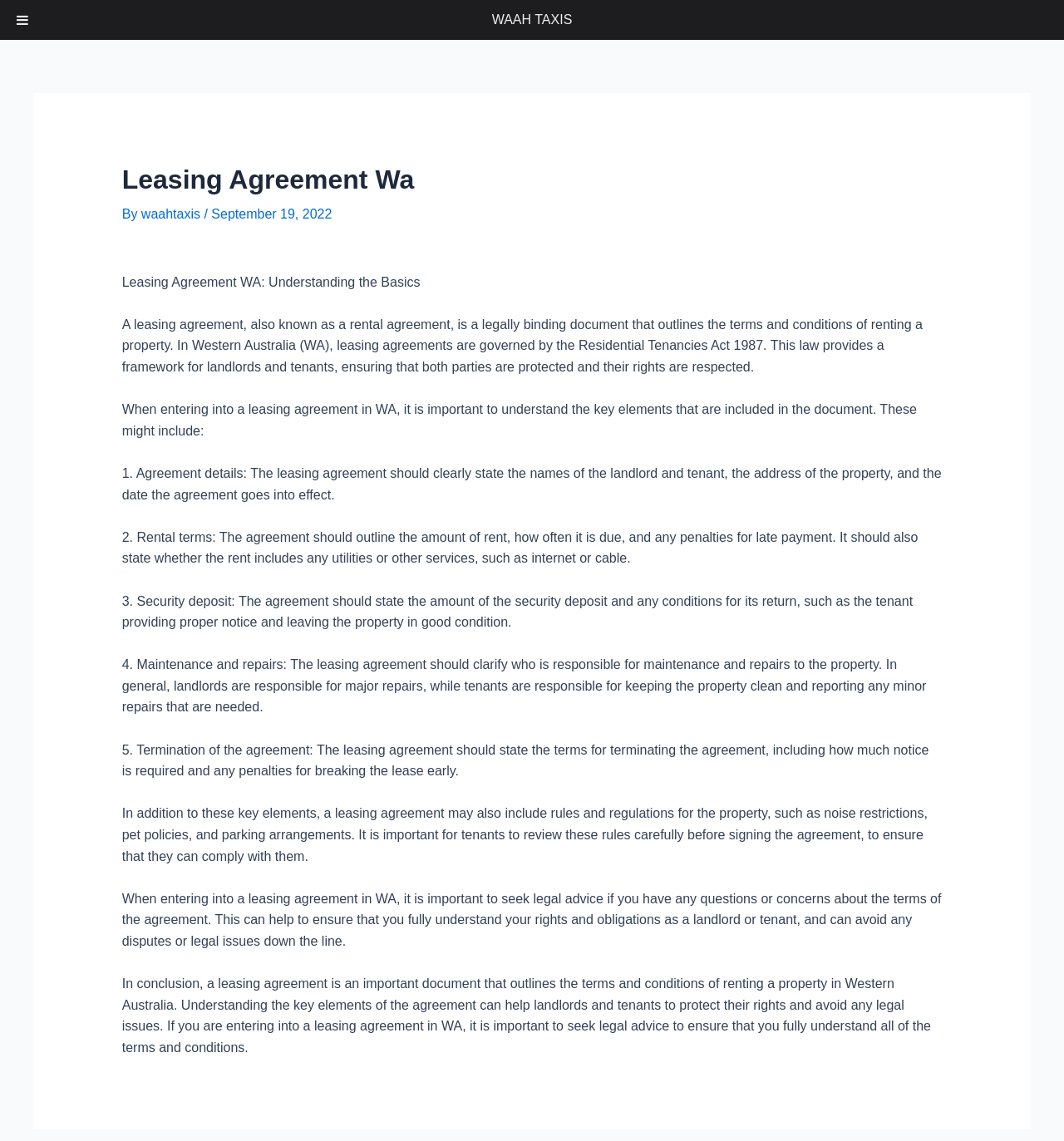For the following element description, predict the bounding box coordinates in the format (top-left x, top-left y, bottom-right x, bottom-right y). All values should be floating point numbers between 0 and 1. Description: WAAH TAXIS

[0.462, 0.011, 0.538, 0.023]